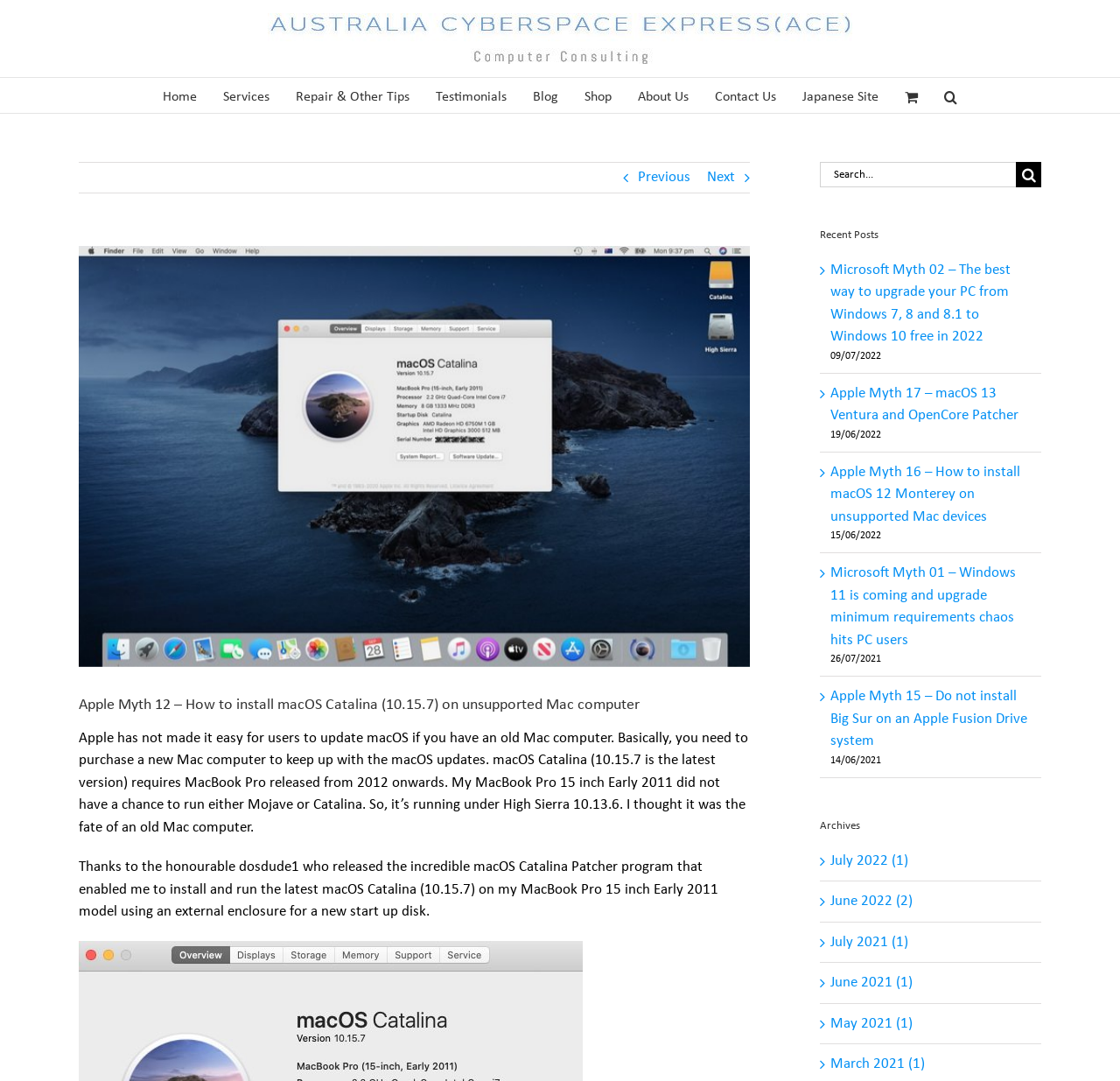Please find the bounding box coordinates of the clickable region needed to complete the following instruction: "Click on the M3 | Mobilizing Medical Missions link". The bounding box coordinates must consist of four float numbers between 0 and 1, i.e., [left, top, right, bottom].

None